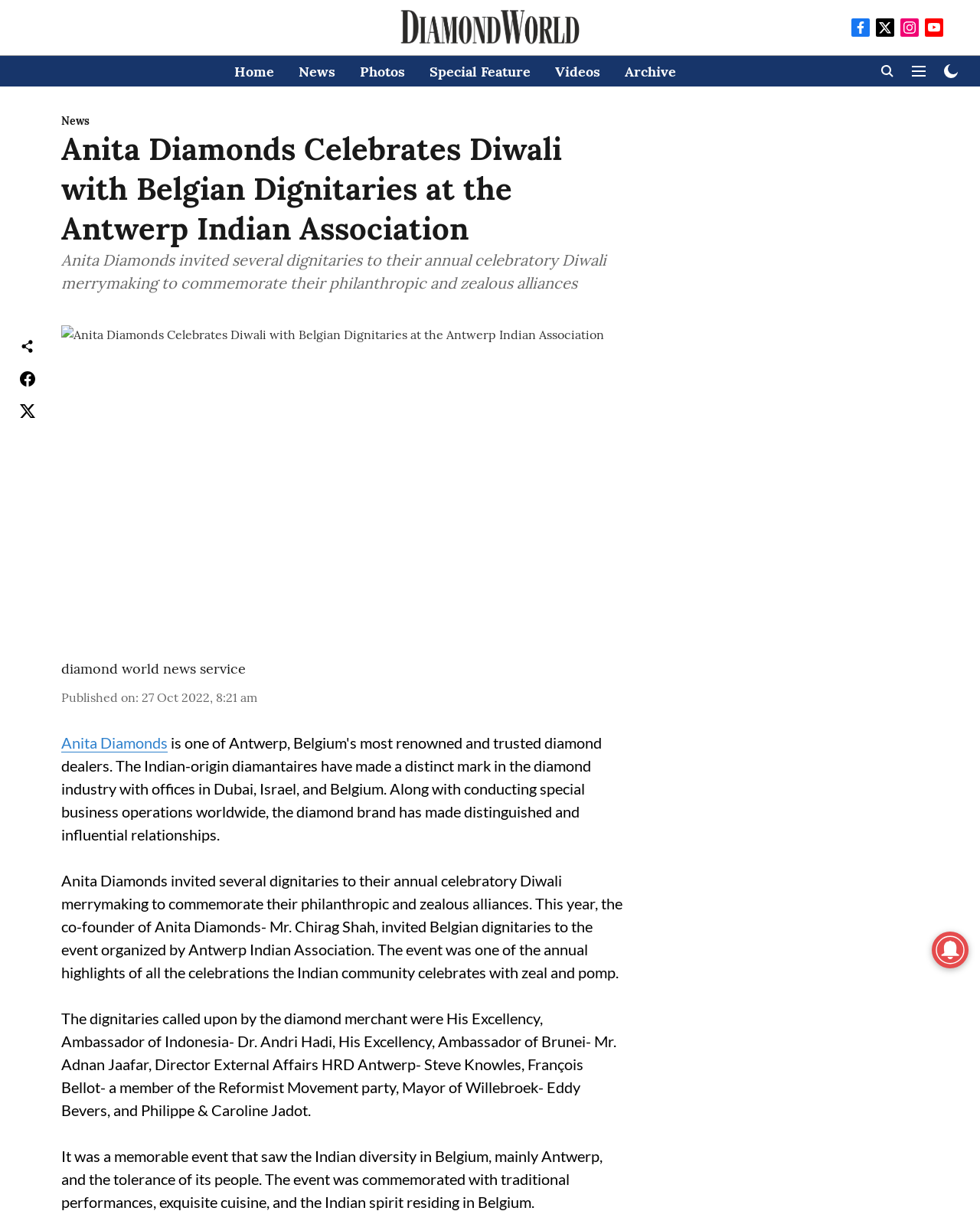Find the bounding box coordinates of the area that needs to be clicked in order to achieve the following instruction: "Click the 'Home' link". The coordinates should be specified as four float numbers between 0 and 1, i.e., [left, top, right, bottom].

[0.239, 0.05, 0.279, 0.067]